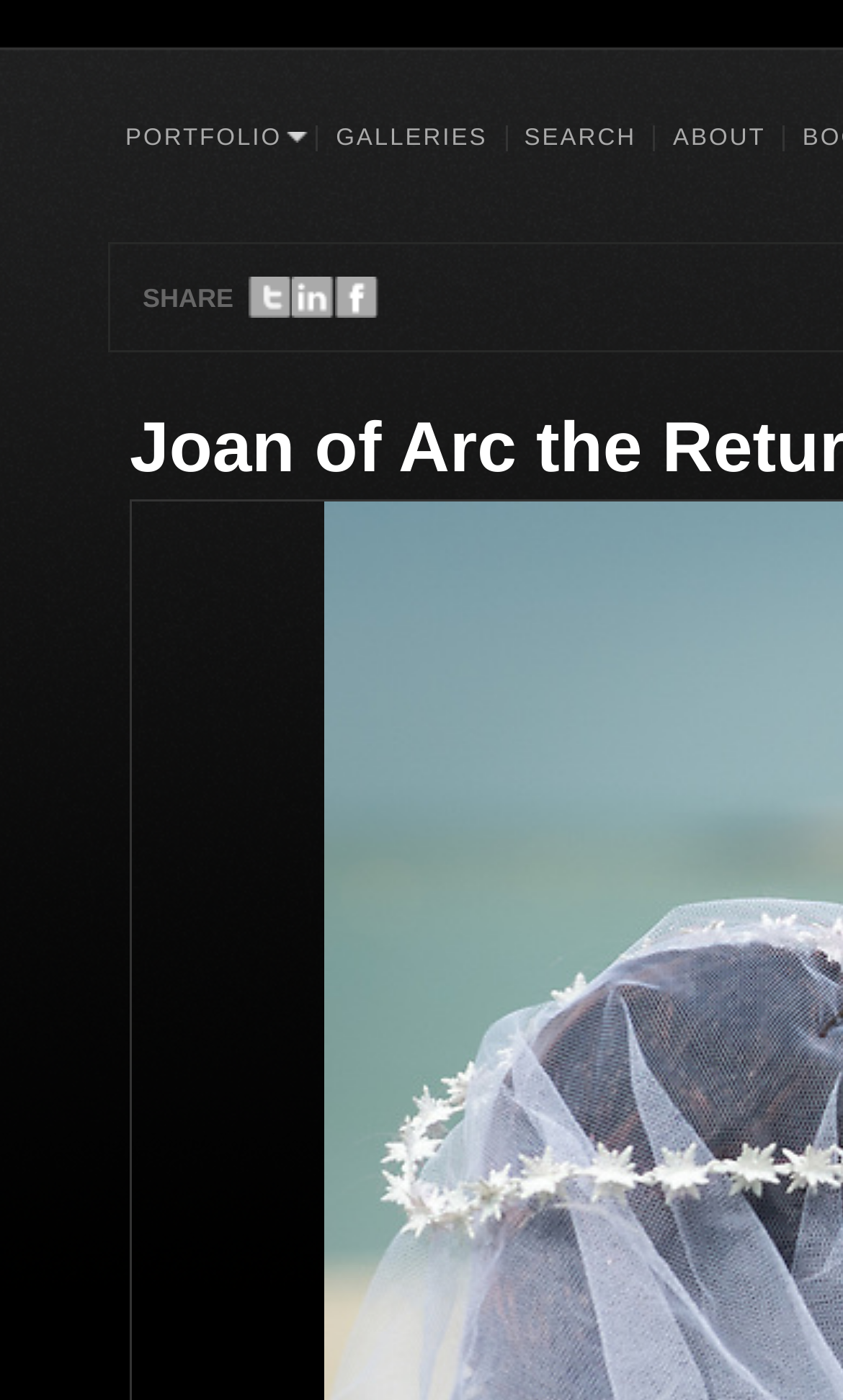Identify the bounding box coordinates of the element to click to follow this instruction: 'click on portfolio'. Ensure the coordinates are four float values between 0 and 1, provided as [left, top, right, bottom].

[0.136, 0.086, 0.368, 0.111]